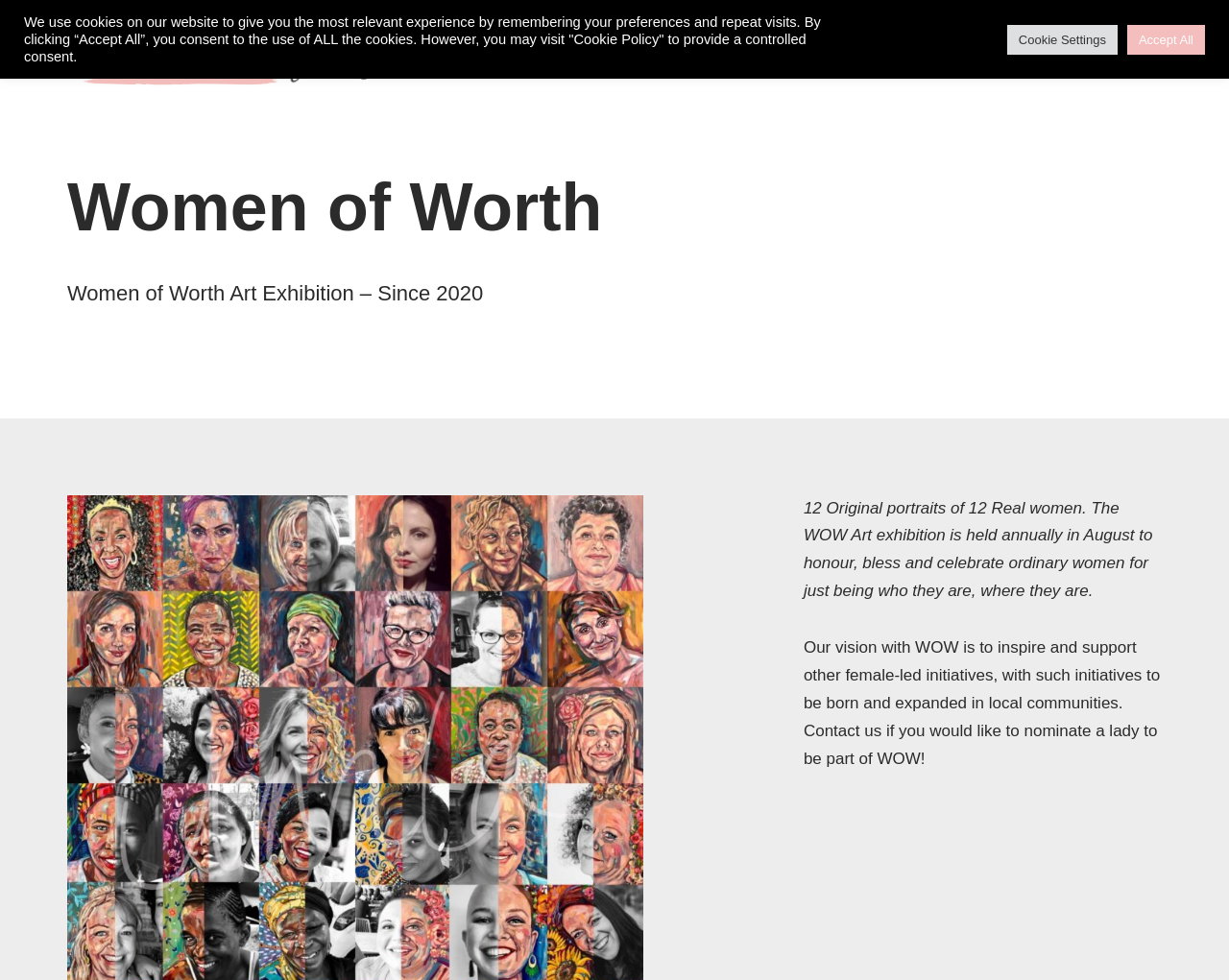Given the element description Four Cs, predict the bounding box coordinates for the UI element in the webpage screenshot. The format should be (top-left x, top-left y, bottom-right x, bottom-right y), and the values should be between 0 and 1.

None